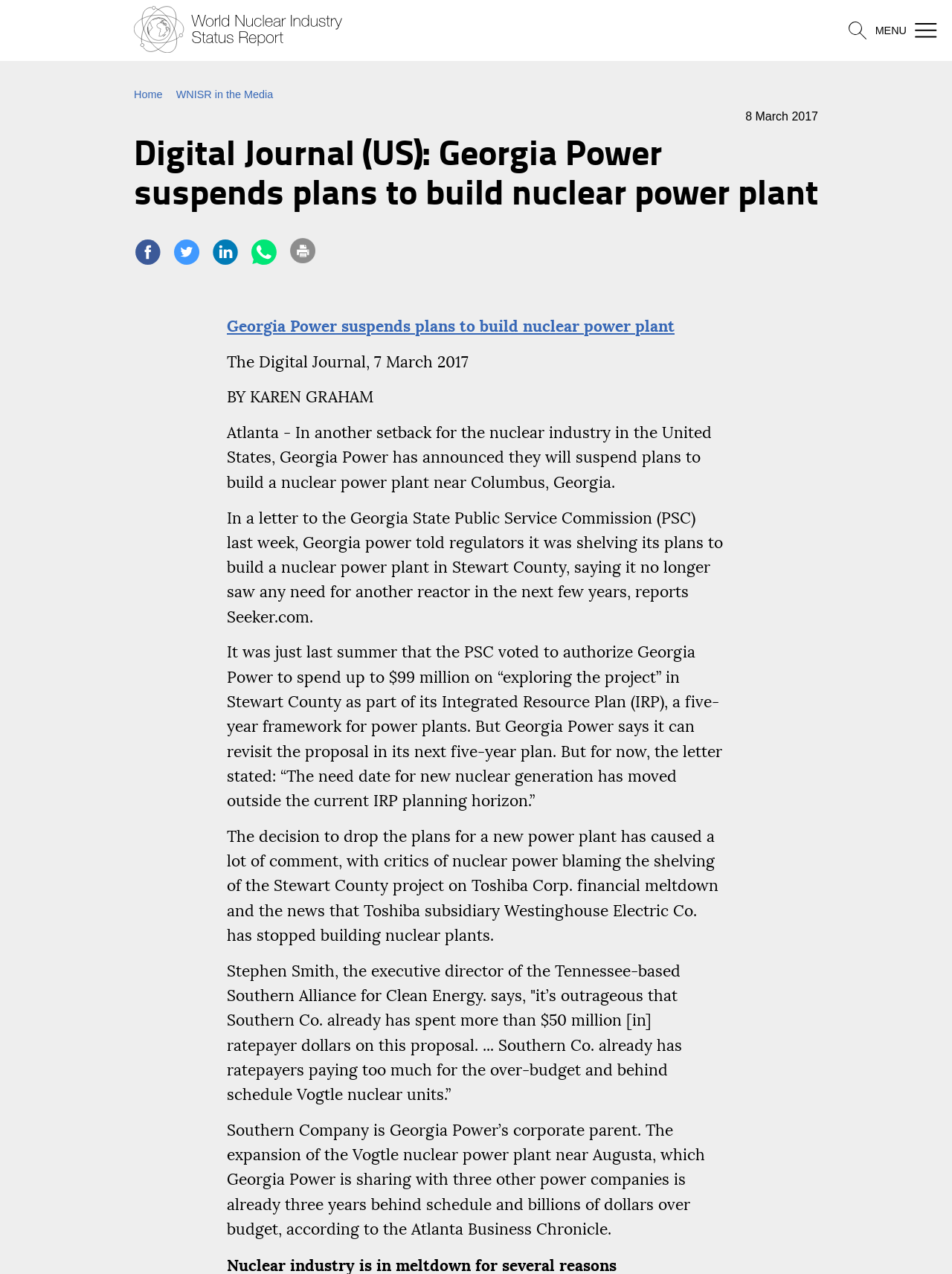What is the name of the subsidiary of Toshiba Corp. that stopped building nuclear plants?
Look at the screenshot and give a one-word or phrase answer.

Westinghouse Electric Co.